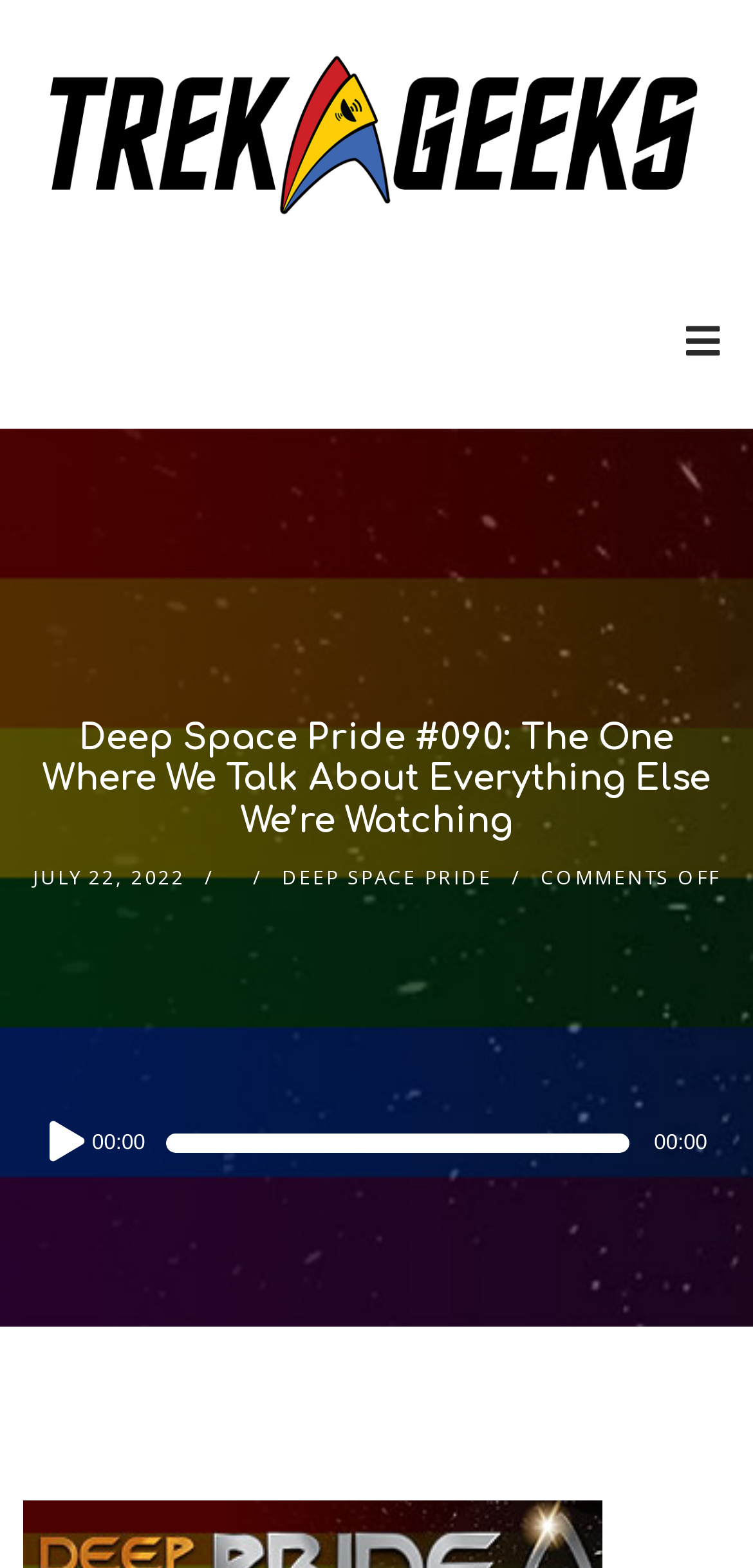What is the current time of the audio player?
Based on the image, answer the question with as much detail as possible.

I can see a timer element with a StaticText '00:00' inside it, which suggests that the current time of the audio player is 00:00.